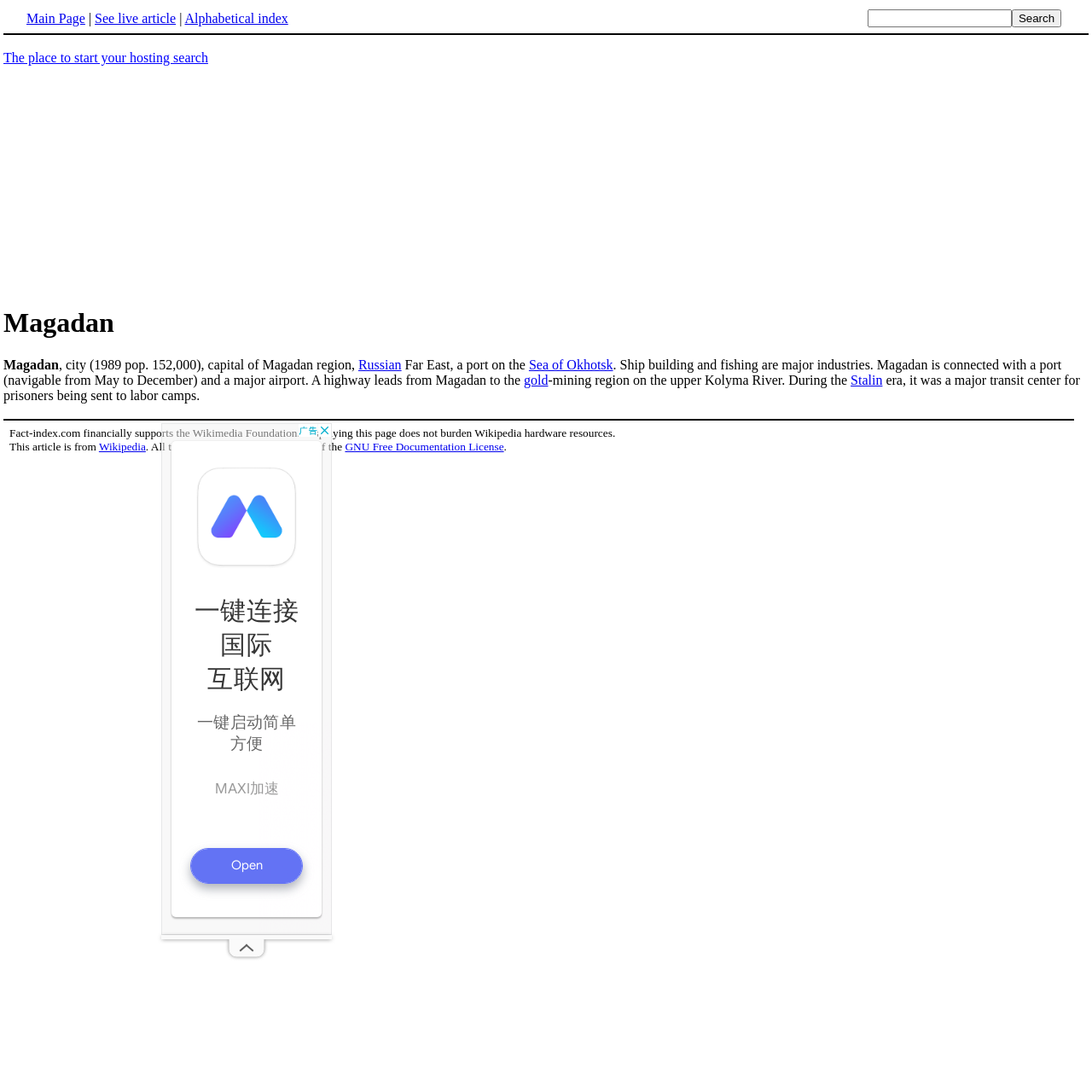Pinpoint the bounding box coordinates of the clickable element needed to complete the instruction: "Go to Main Page". The coordinates should be provided as four float numbers between 0 and 1: [left, top, right, bottom].

[0.024, 0.01, 0.078, 0.023]